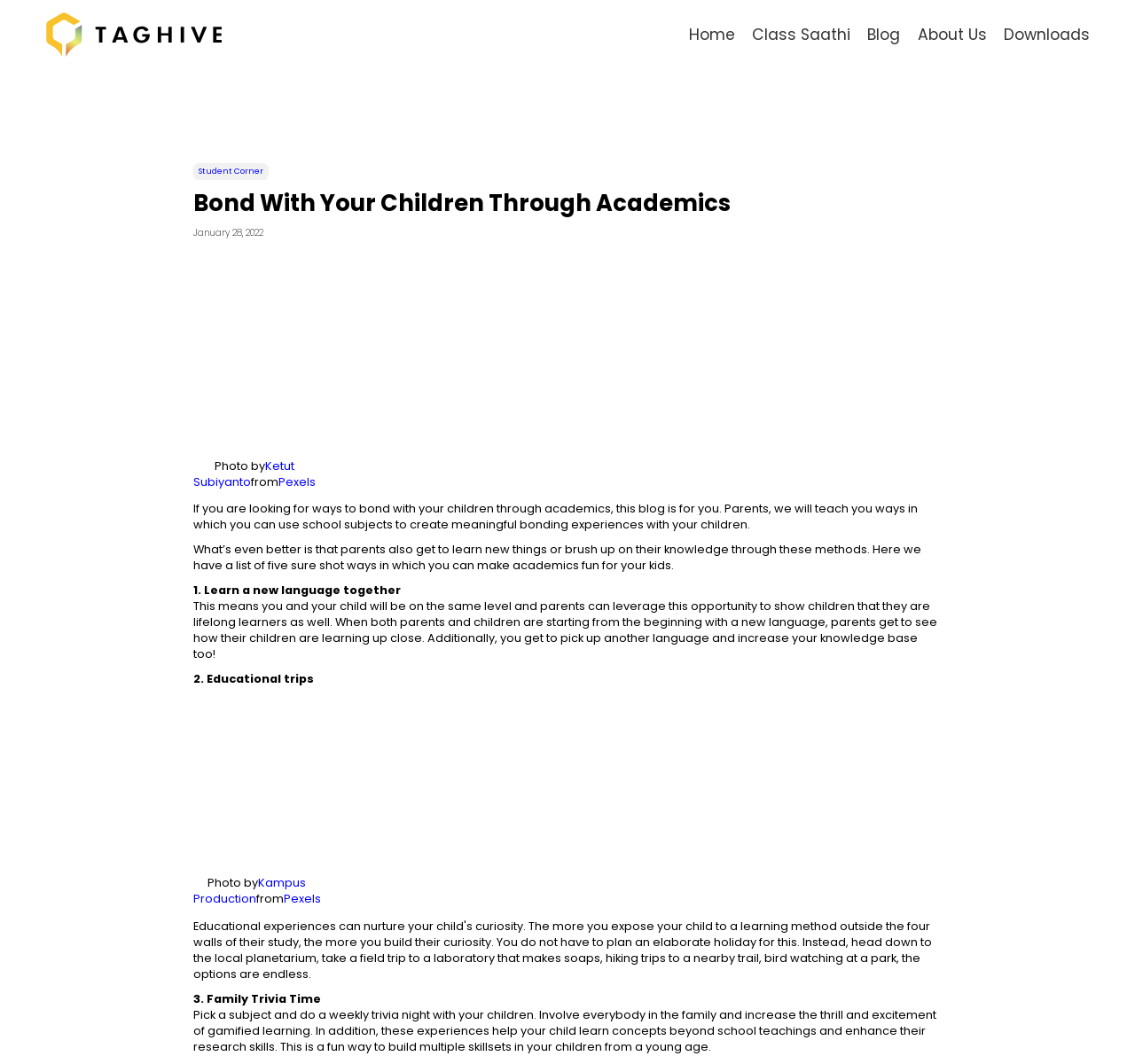What is the source of the image used in the blog post?
Answer the question with a detailed explanation, including all necessary information.

The source of the image used in the blog post is Pexels, which is mentioned in the figcaption of the image as 'Photo by Ketut Subiyanto from Pexels'.